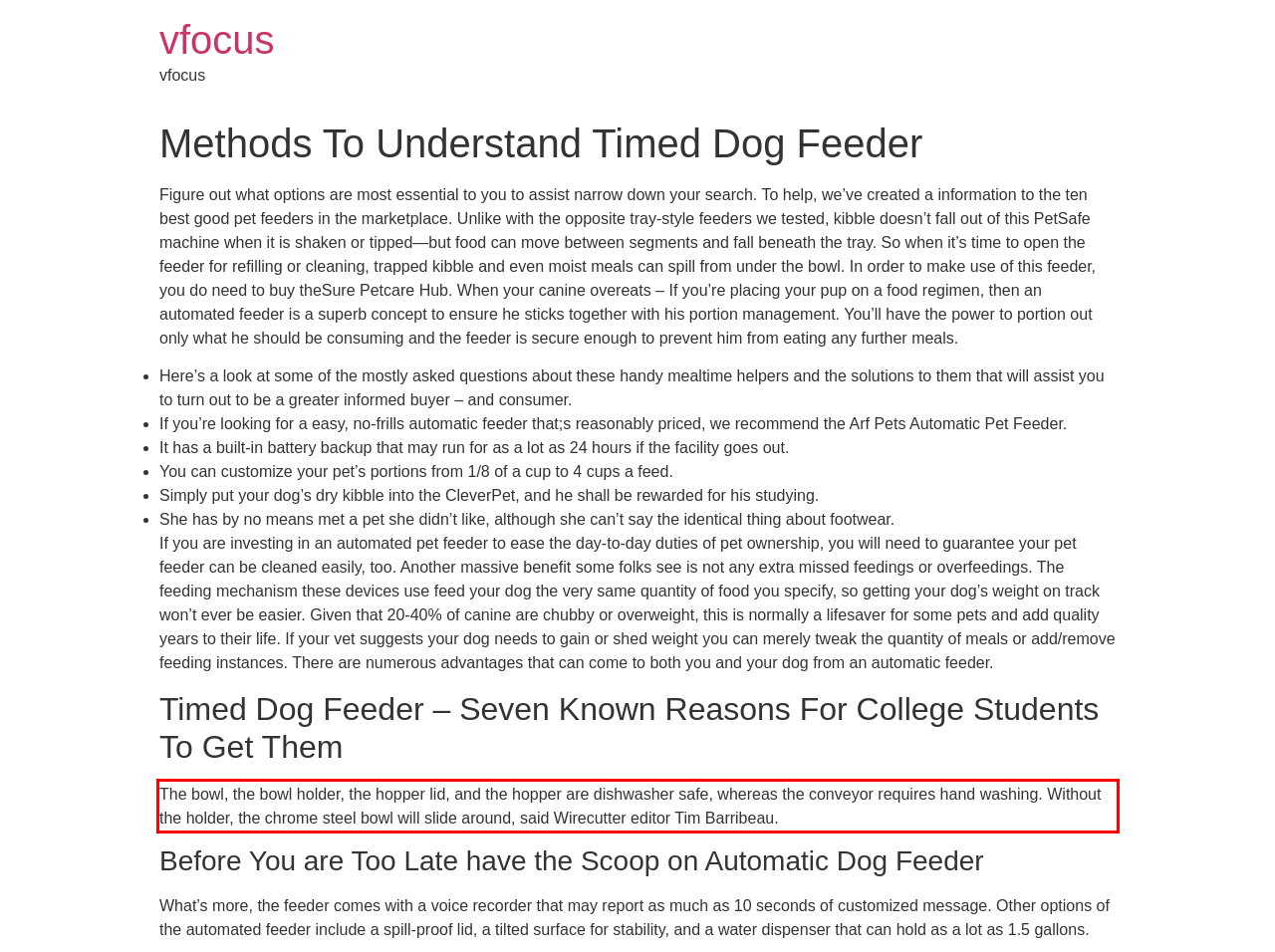Analyze the red bounding box in the provided webpage screenshot and generate the text content contained within.

The bowl, the bowl holder, the hopper lid, and the hopper are dishwasher safe, whereas the conveyor requires hand washing. Without the holder, the chrome steel bowl will slide around, said Wirecutter editor Tim Barribeau.